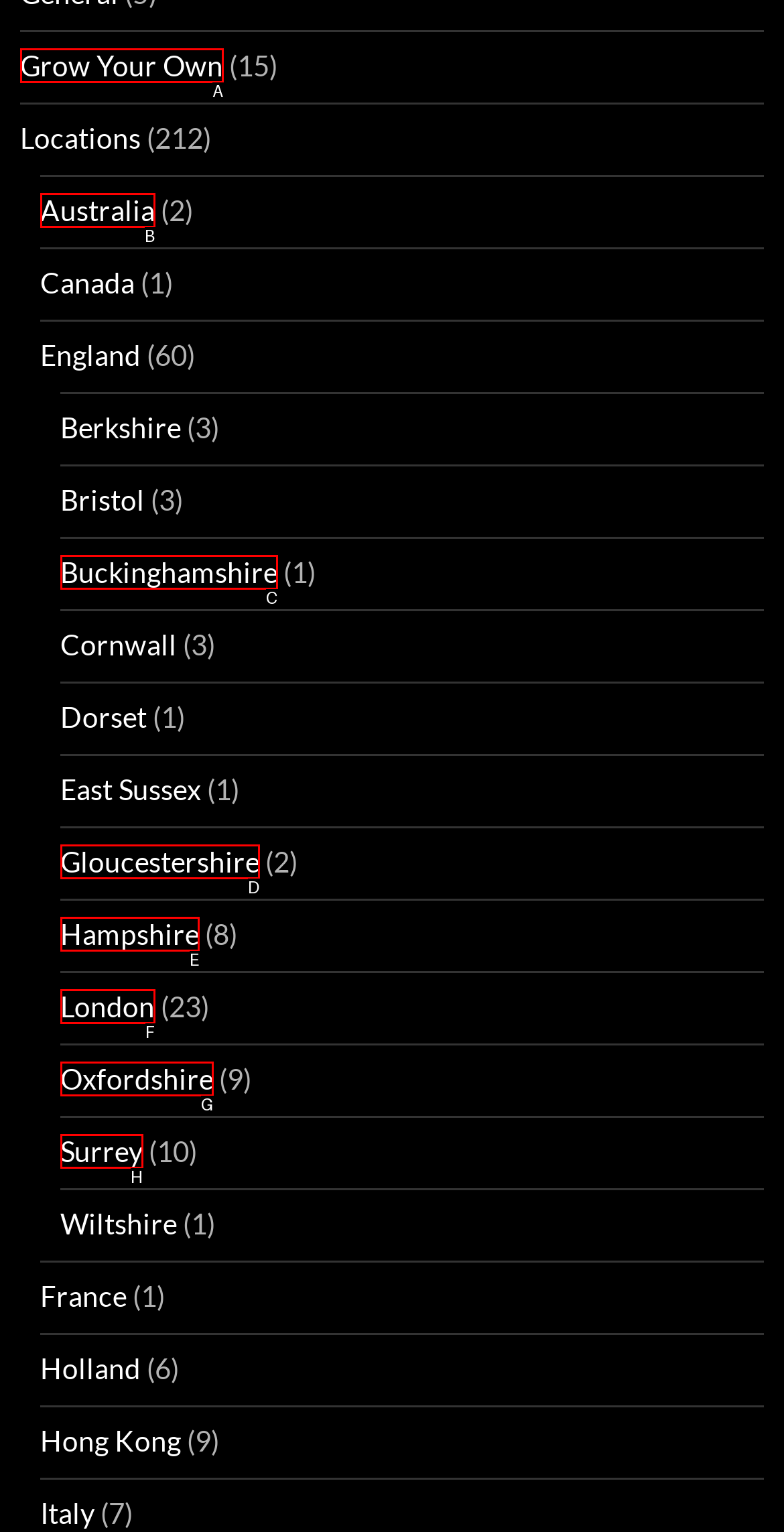Based on the description: Grow Your Own, select the HTML element that fits best. Provide the letter of the matching option.

A